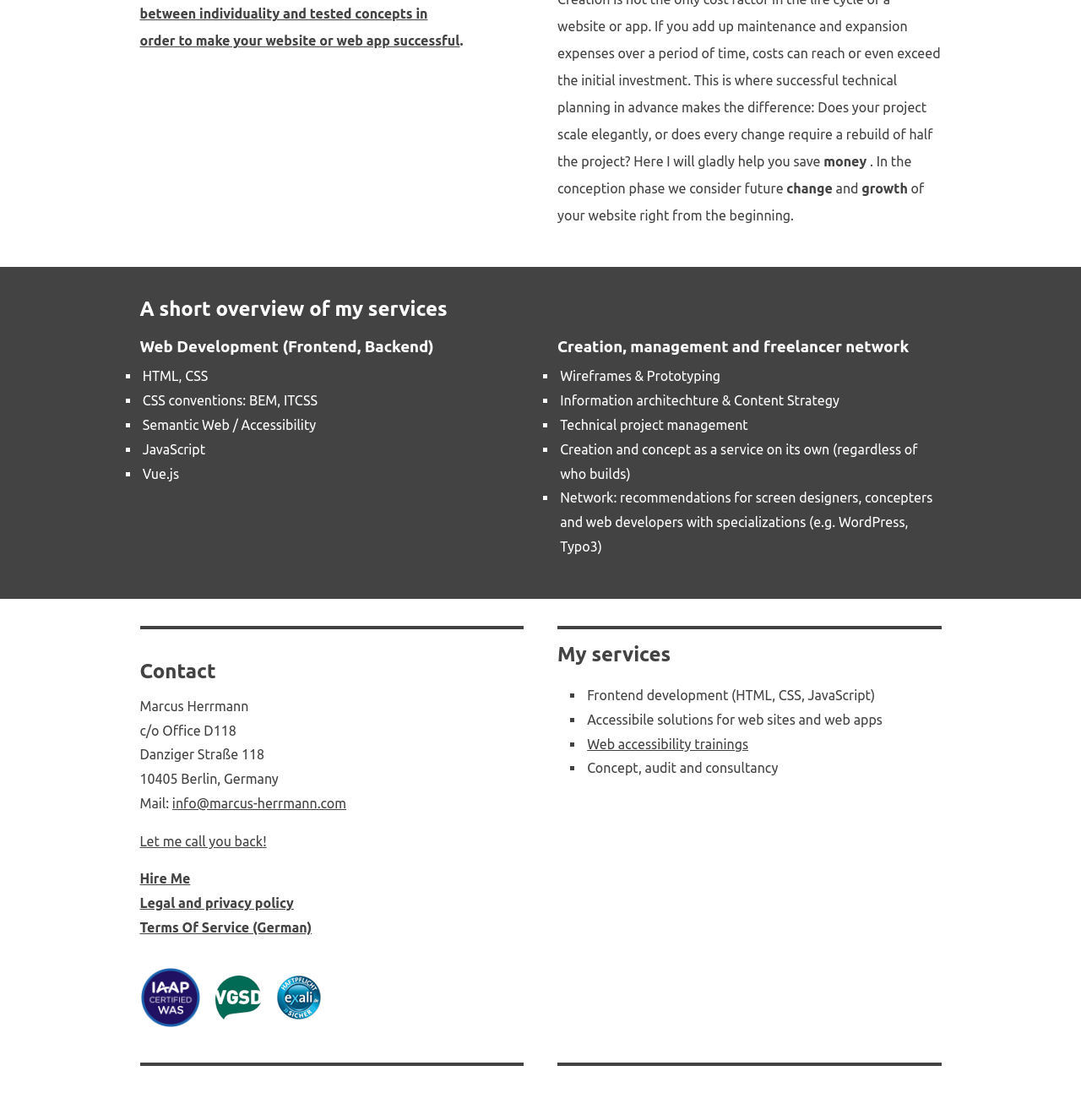Find the bounding box coordinates of the area to click in order to follow the instruction: "Get in touch via email".

[0.159, 0.71, 0.32, 0.724]